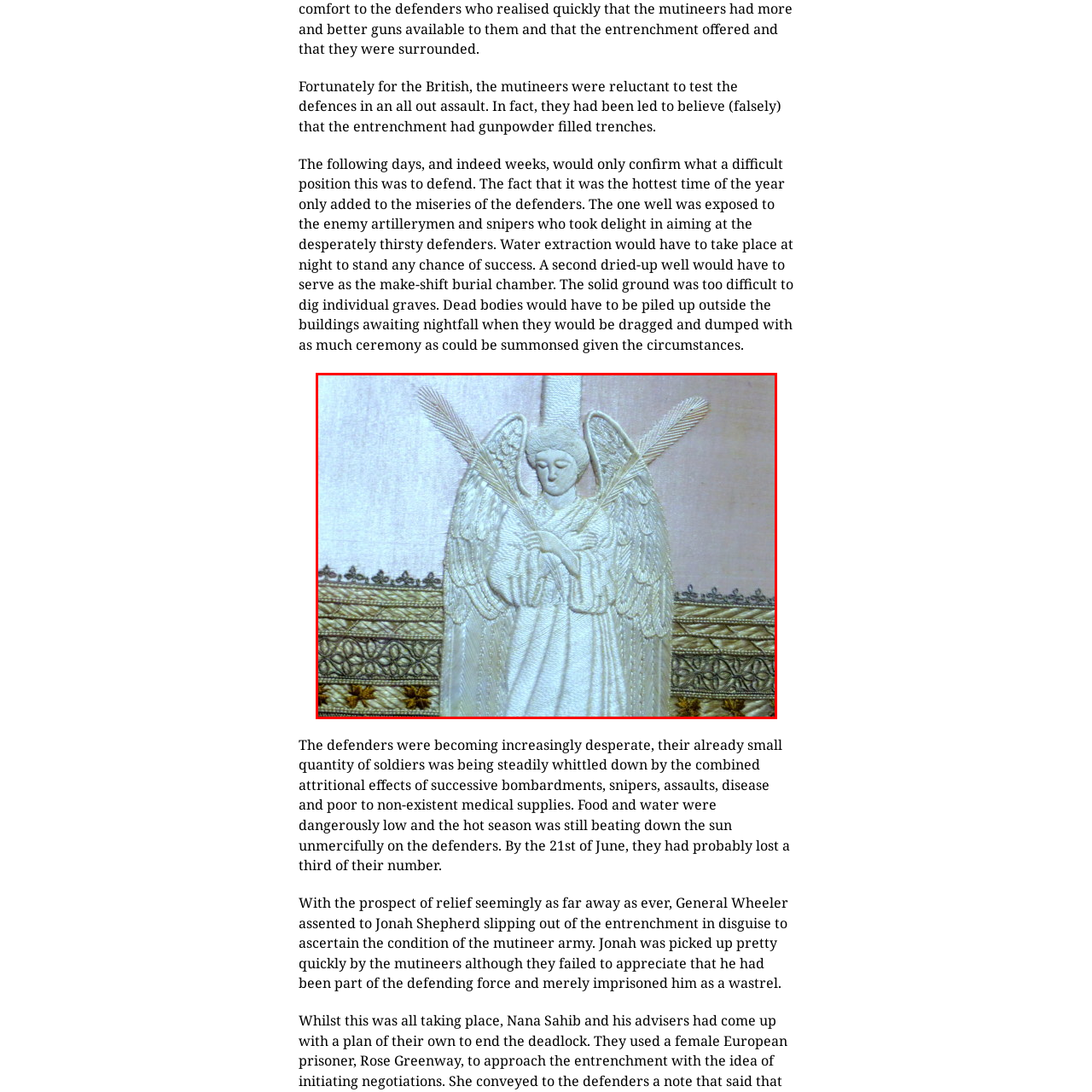Describe in detail the portion of the image that is enclosed within the red boundary.

The image features a beautifully crafted embroidered angel, depicted with a serene expression and delicate detailing. The angel's wings are intricately designed, showcasing the craftsmanship of the embroidery. Clad in a flowing garment, the figure holds its arms crossed, adorned with two symmetrical golden symbols that may represent peace or protection. The background consists of a subtle fabric texture, enhancing the ethereal quality of the angel. Below the figure, a richly detailed border showcases ornate designs that add a touch of elegance, suggesting the piece may be part of a ceremonial or religious context. This image captures a moment of divine serenity, reflecting traditional artistic techniques in textile artistry.